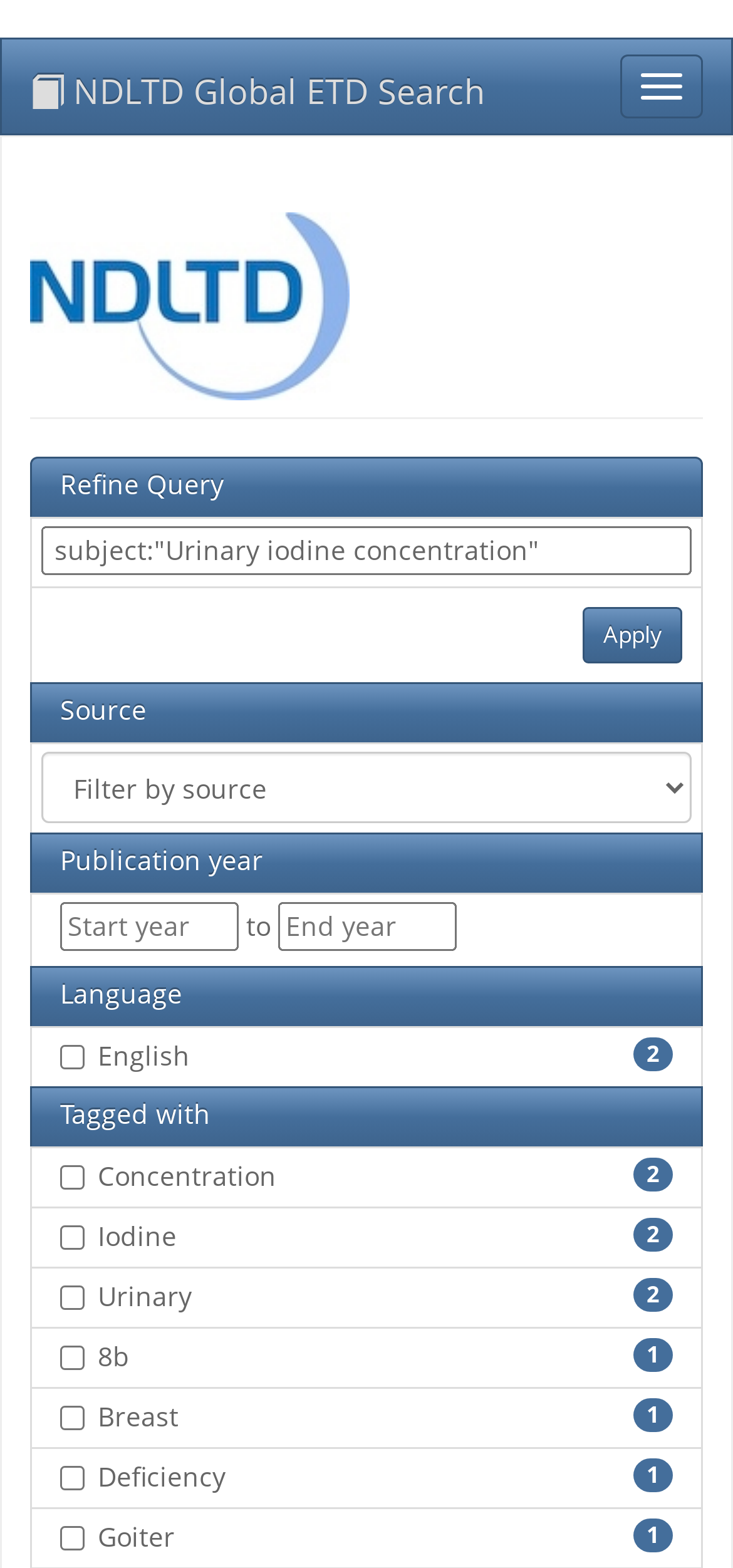Generate a comprehensive description of the webpage.

The webpage is a search interface for Global ETD Search. At the top left, there is a link with the title "NDLTD Global ETD Search". Next to it, on the top right, there is a button. Below the link, there is a large image taking up about half of the screen width.

Below the image, there is a section for refining the search query. It starts with a label "Refine Query" followed by a text box where users can type their search query. The text box has a placeholder text "Type something to start searching...". Below the text box, there is a sample search query "subject:"Urinary iodine concentration"".

To the right of the text box, there is an "Apply" button. Below the button, there are several sections for filtering search results. The first section is for selecting the source, with a label "Source" and a combo box. The second section is for selecting the publication year, with a label "Publication year" and two spin buttons for selecting the start and end years. The two spin buttons are separated by a label "to".

The third section is for selecting the language, with a label "Language" and a checkbox for "English". The fourth section is for selecting tags, with a label "Tagged with" and several checkboxes for different tags, including "Concentration", "Iodine", "Urinary", "8b", "Breast", "Deficiency", and "Goiter". Each checkbox has a number next to it, indicating the number of results for that tag.